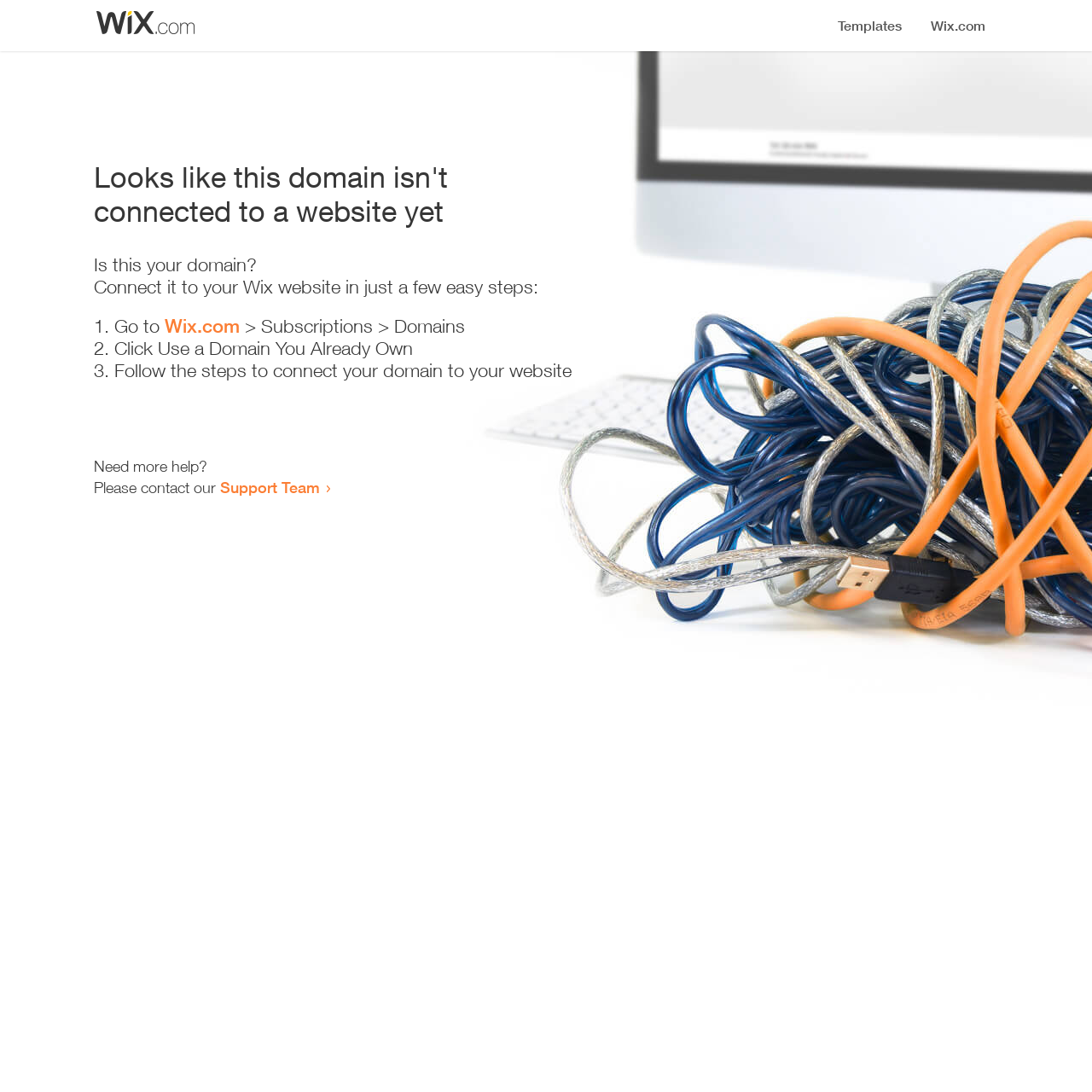Provide a one-word or brief phrase answer to the question:
How many steps are required to connect the domain?

3